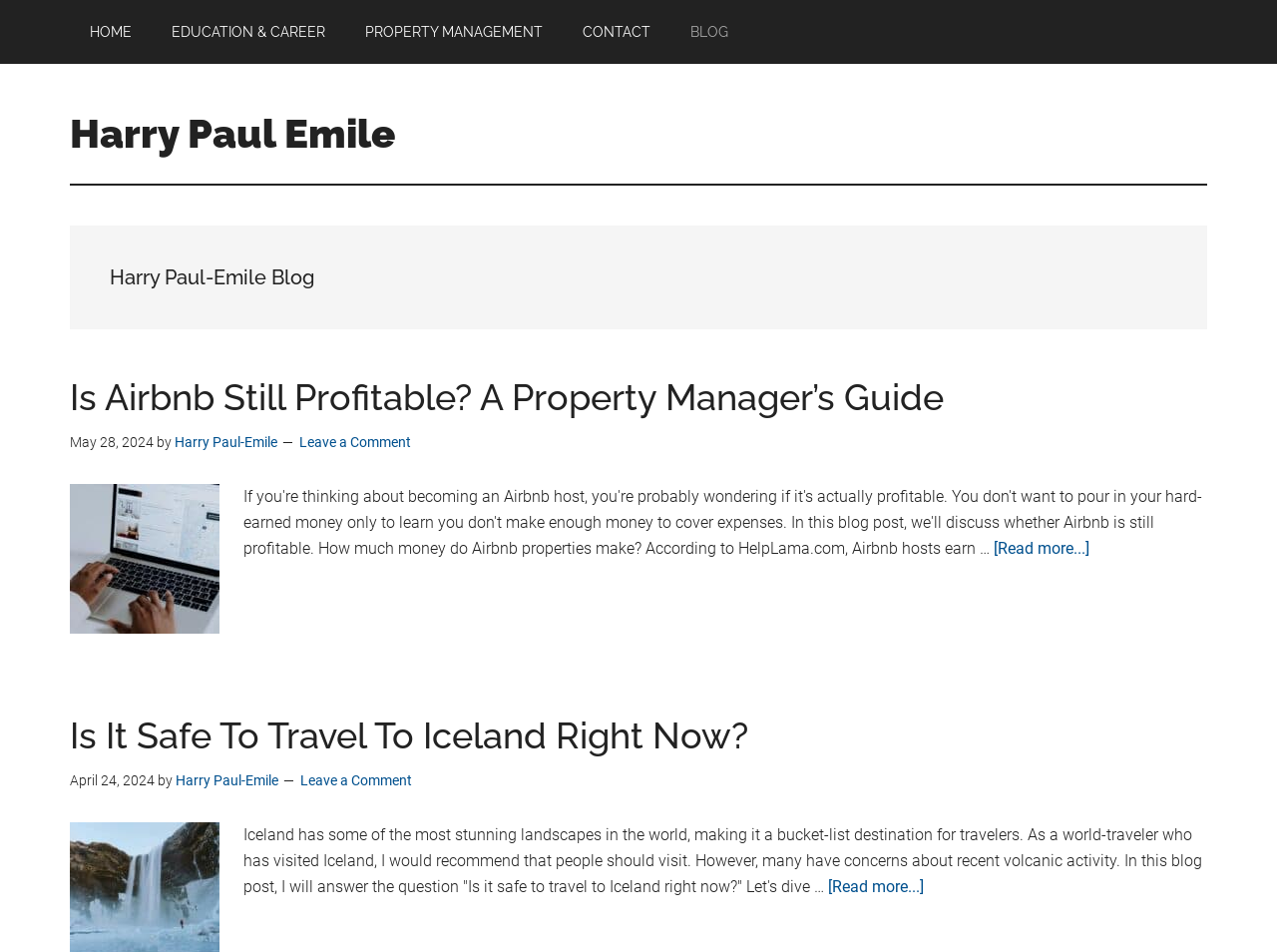Please reply with a single word or brief phrase to the question: 
How many navigation links are present in the main navigation?

5